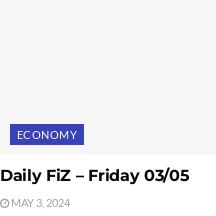What category does the article belong to?
Could you answer the question with a detailed and thorough explanation?

The rectangular button labeled 'ECONOMY' above the title suggests that the article pertains to economic topics, making it clear that the article belongs to the economy category.